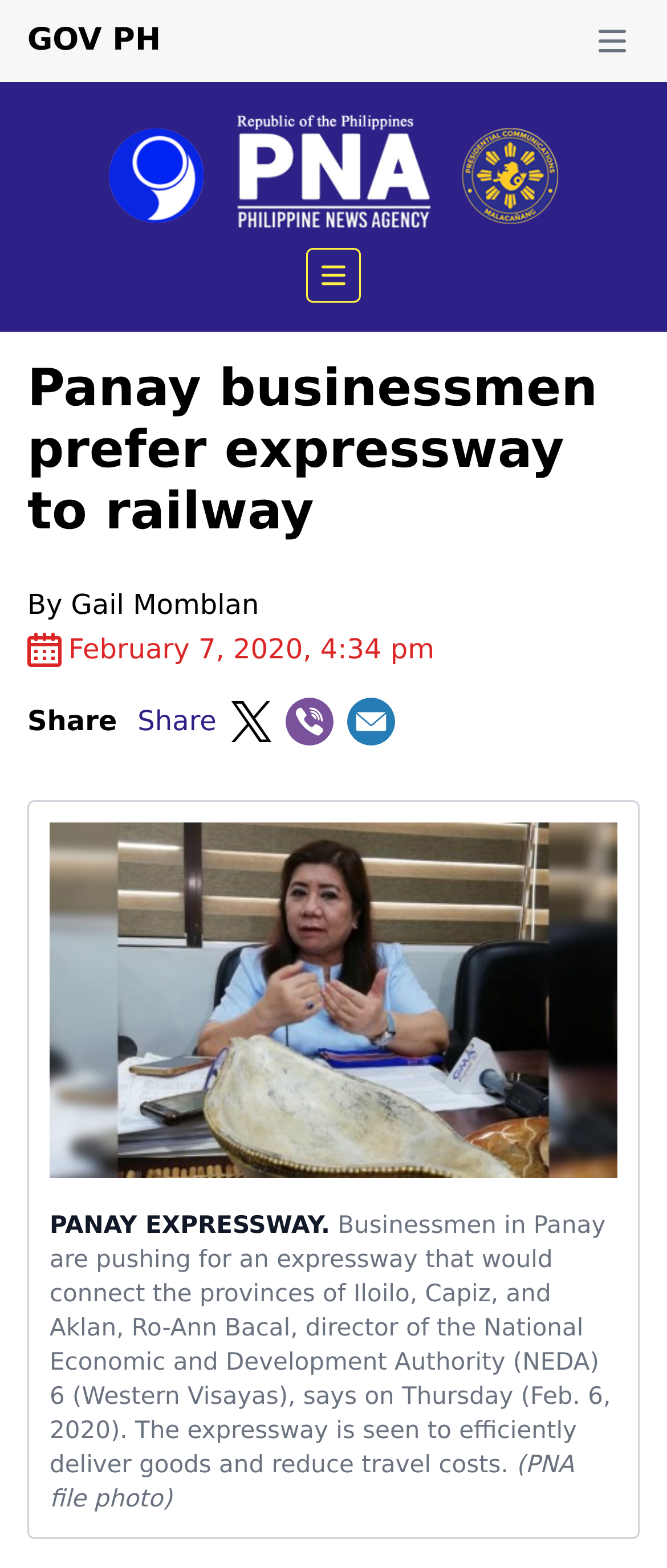Respond with a single word or phrase for the following question: 
What is the name of the agency mentioned in the article?

National Economic and Development Authority